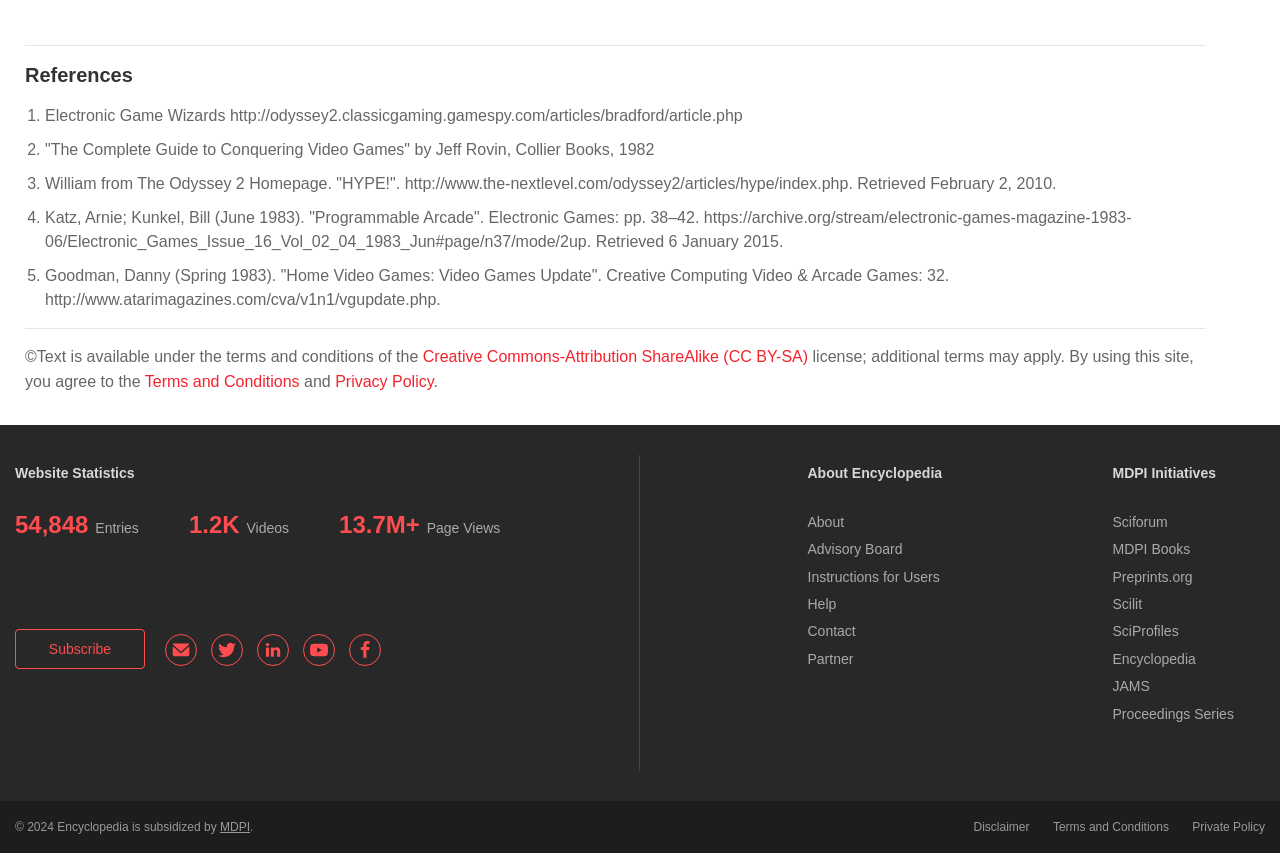Determine the bounding box coordinates of the section I need to click to execute the following instruction: "Learn about MDPI Initiatives". Provide the coordinates as four float numbers between 0 and 1, i.e., [left, top, right, bottom].

[0.869, 0.602, 0.912, 0.621]